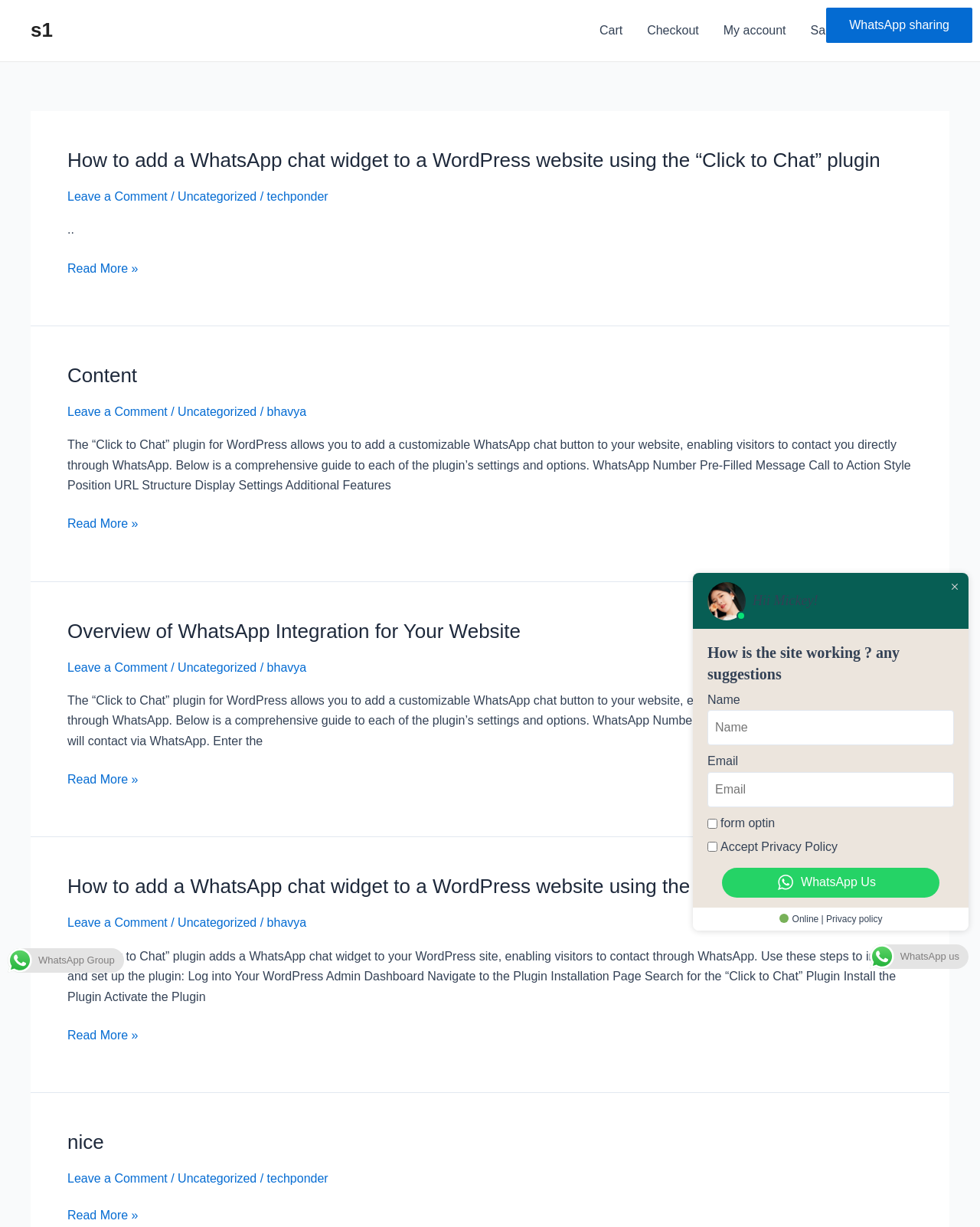Identify the bounding box coordinates for the region of the element that should be clicked to carry out the instruction: "Click the 'Sample Page' link". The bounding box coordinates should be four float numbers between 0 and 1, i.e., [left, top, right, bottom].

[0.815, 0.0, 0.915, 0.05]